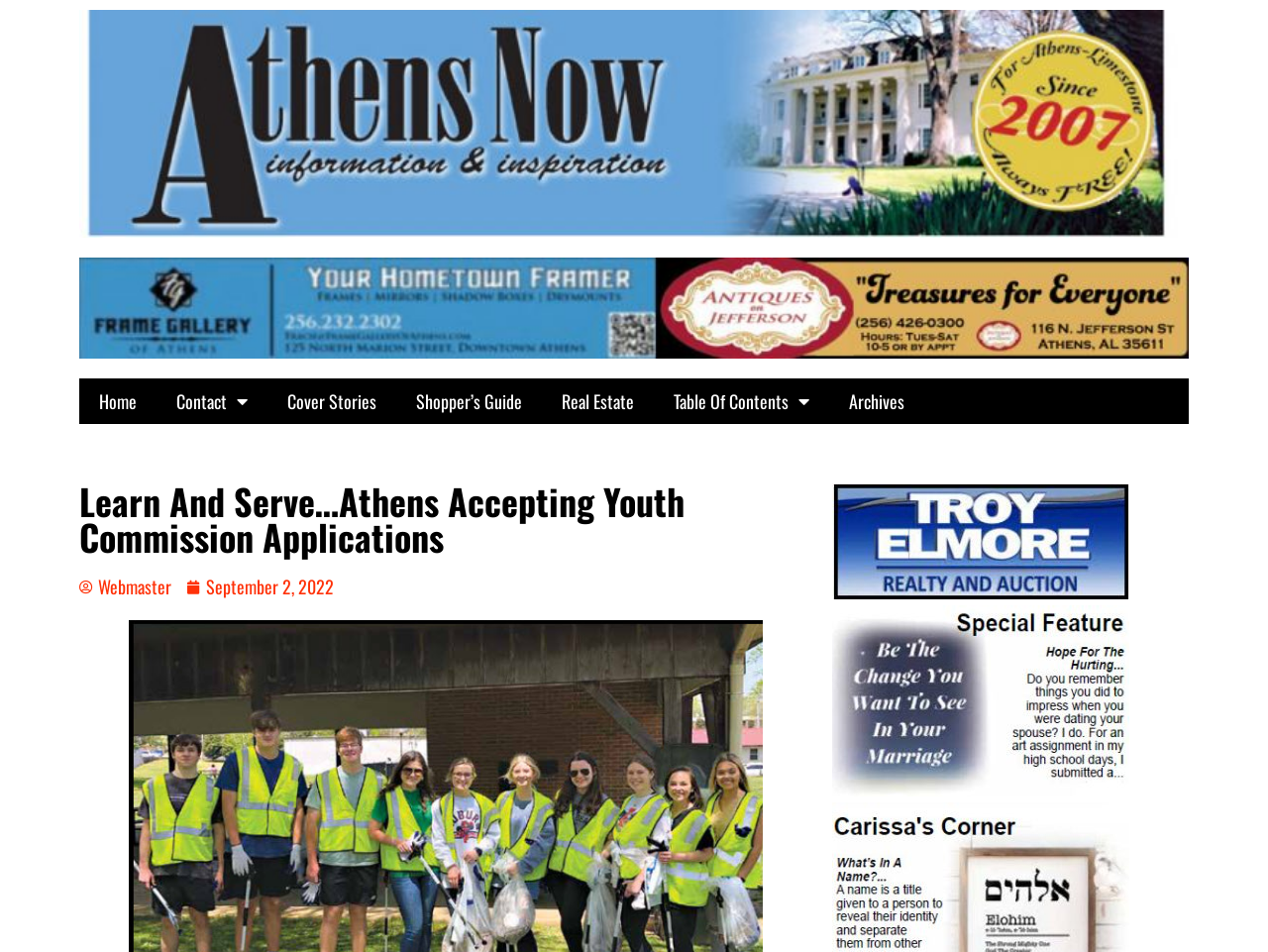Determine the bounding box coordinates for the clickable element required to fulfill the instruction: "go to home page". Provide the coordinates as four float numbers between 0 and 1, i.e., [left, top, right, bottom].

[0.062, 0.398, 0.123, 0.446]